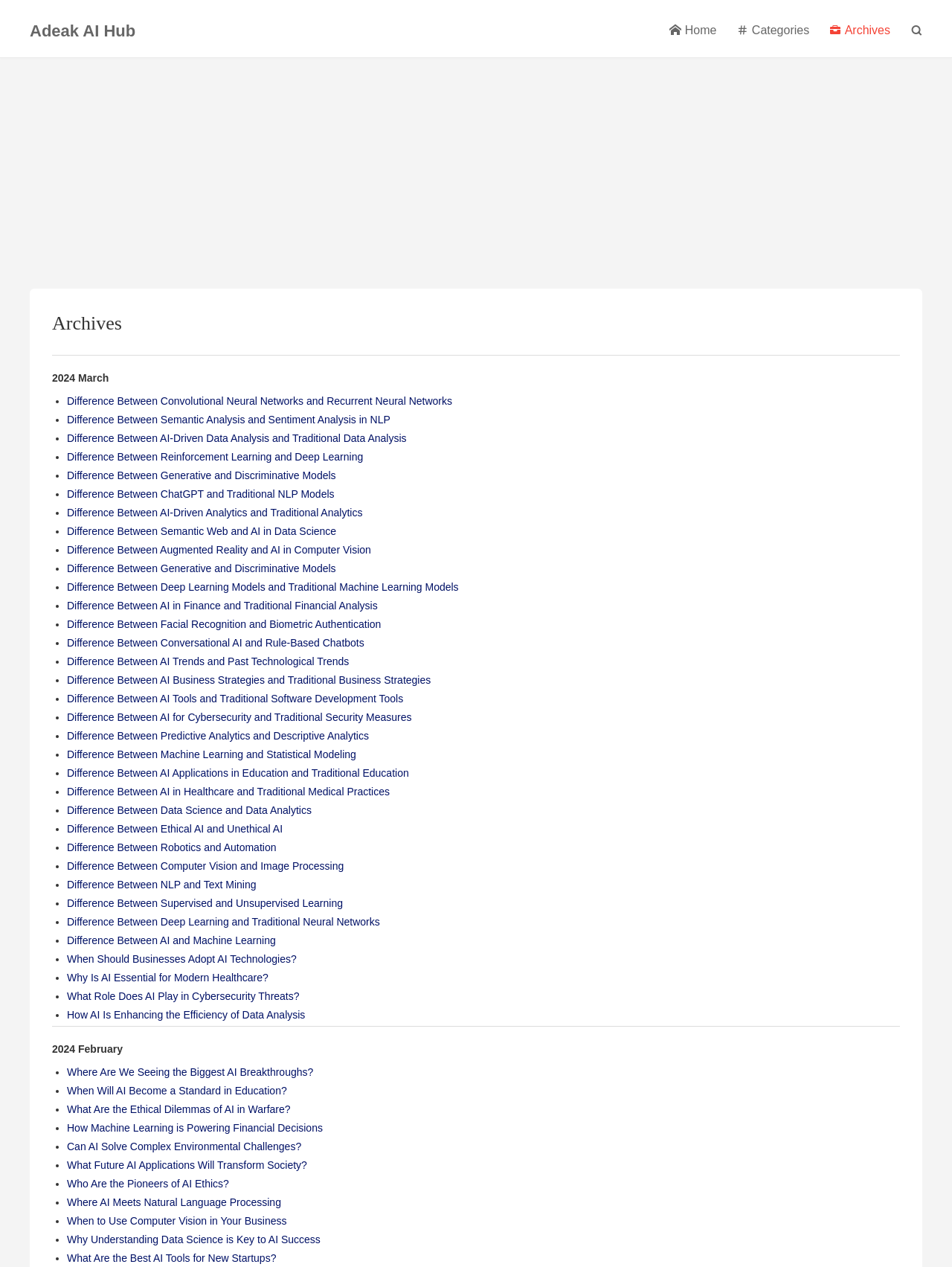Could you indicate the bounding box coordinates of the region to click in order to complete this instruction: "Click on the 'Adeak AI Hub' link".

[0.031, 0.015, 0.142, 0.033]